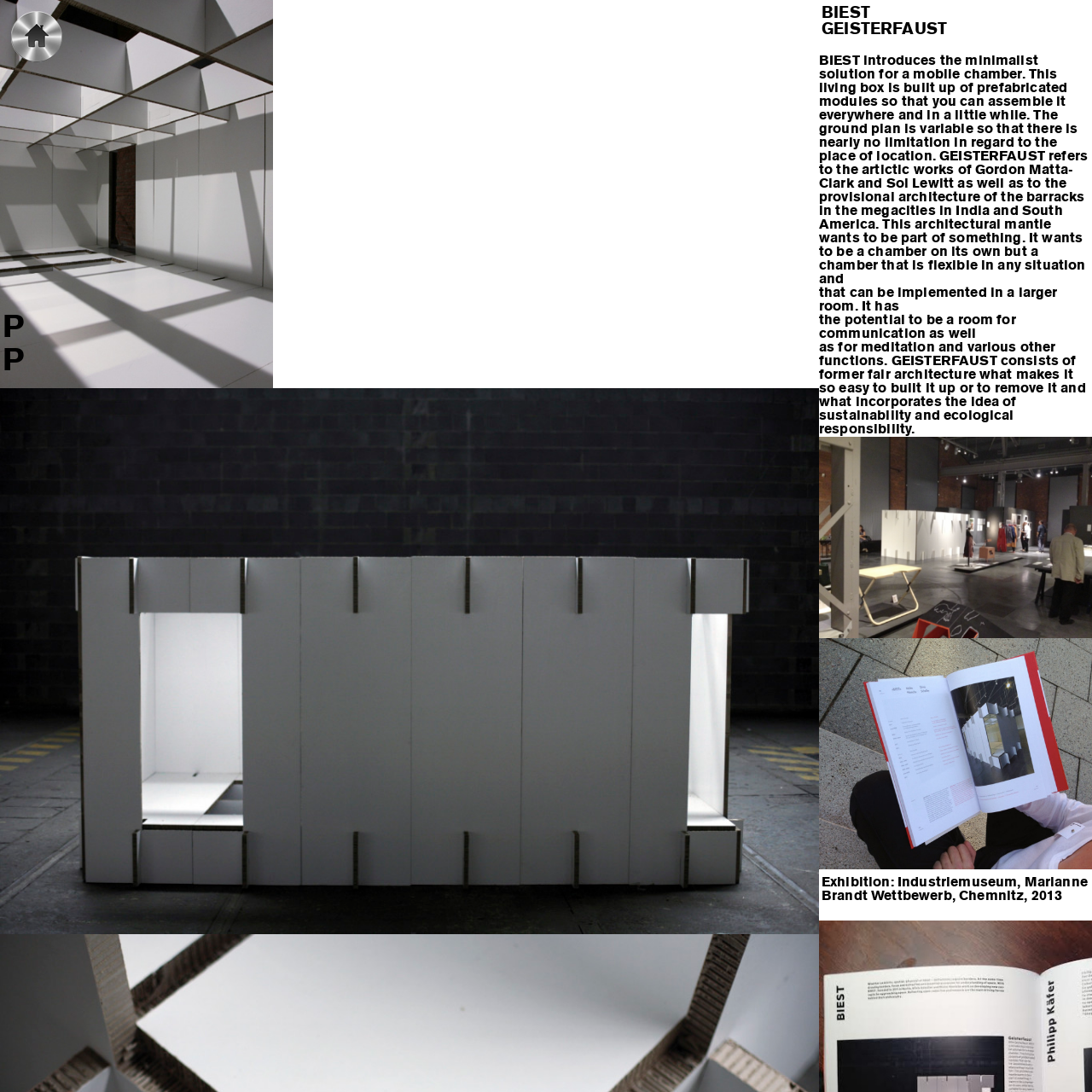Utilize the information from the image to answer the question in detail:
What is the purpose of the GEISTERFAUST chamber?

The purpose of the GEISTERFAUST chamber is mentioned in the StaticText element with the text '...it has the potential to be a room for communication as well as for meditation and various other functions.'. This suggests that the chamber is designed for multiple purposes, including communication and meditation.